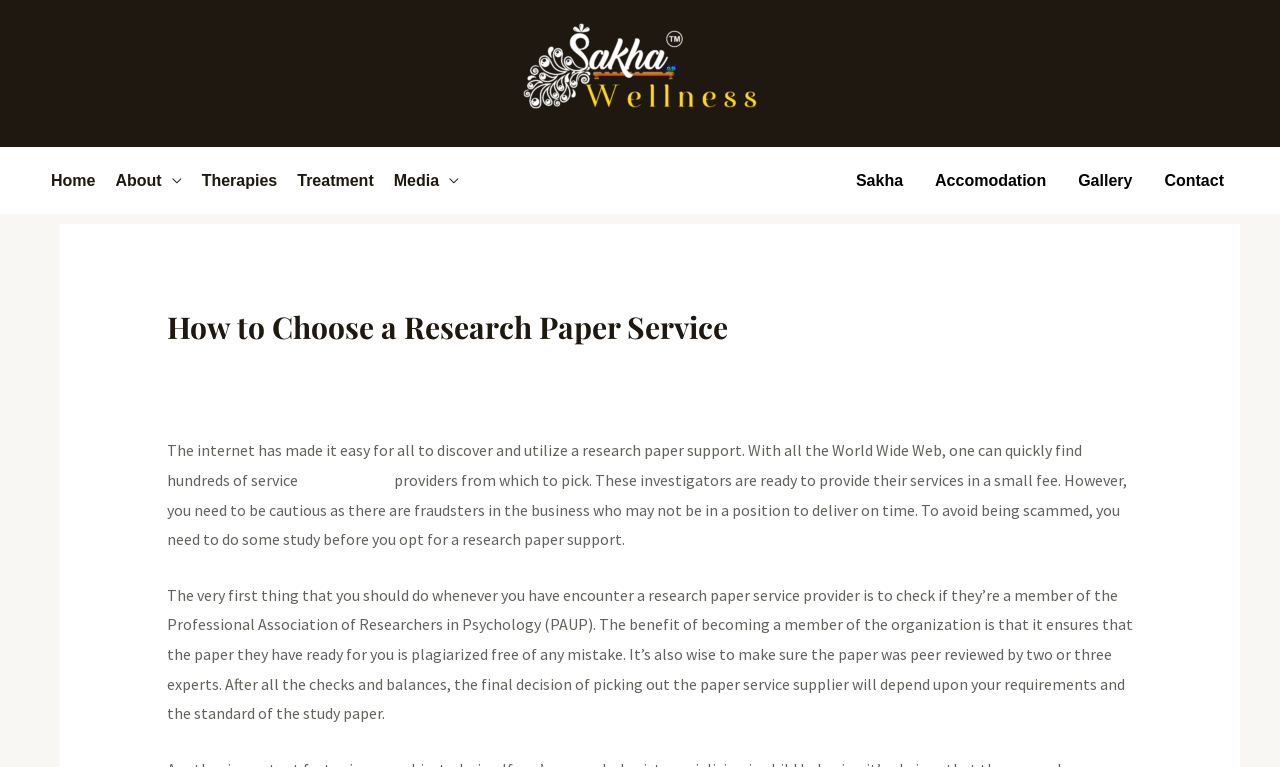Identify the text that serves as the heading for the webpage and generate it.

How to Choose a Research Paper Service